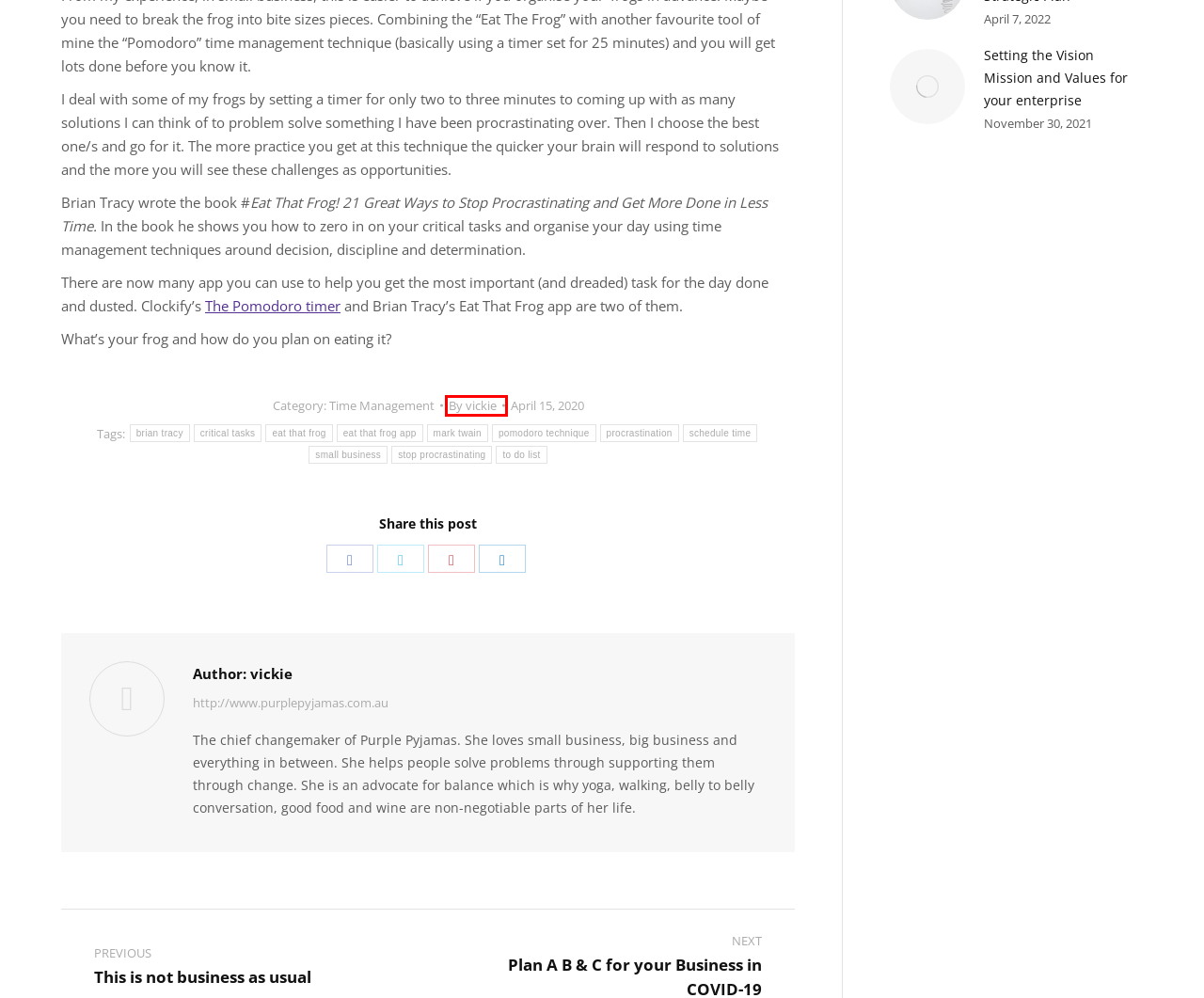Please examine the screenshot provided, which contains a red bounding box around a UI element. Select the webpage description that most accurately describes the new page displayed after clicking the highlighted element. Here are the candidates:
A. small business – Purple Pyjamas
B. mark twain – Purple Pyjamas
C. pomodoro technique – Purple Pyjamas
D. procrastination – Purple Pyjamas
E. April 15, 2020 – Purple Pyjamas
F. eat that frog – Purple Pyjamas
G. vickie – Purple Pyjamas
H. Setting the Vision Mission and Values for your enterprise – Purple Pyjamas

G